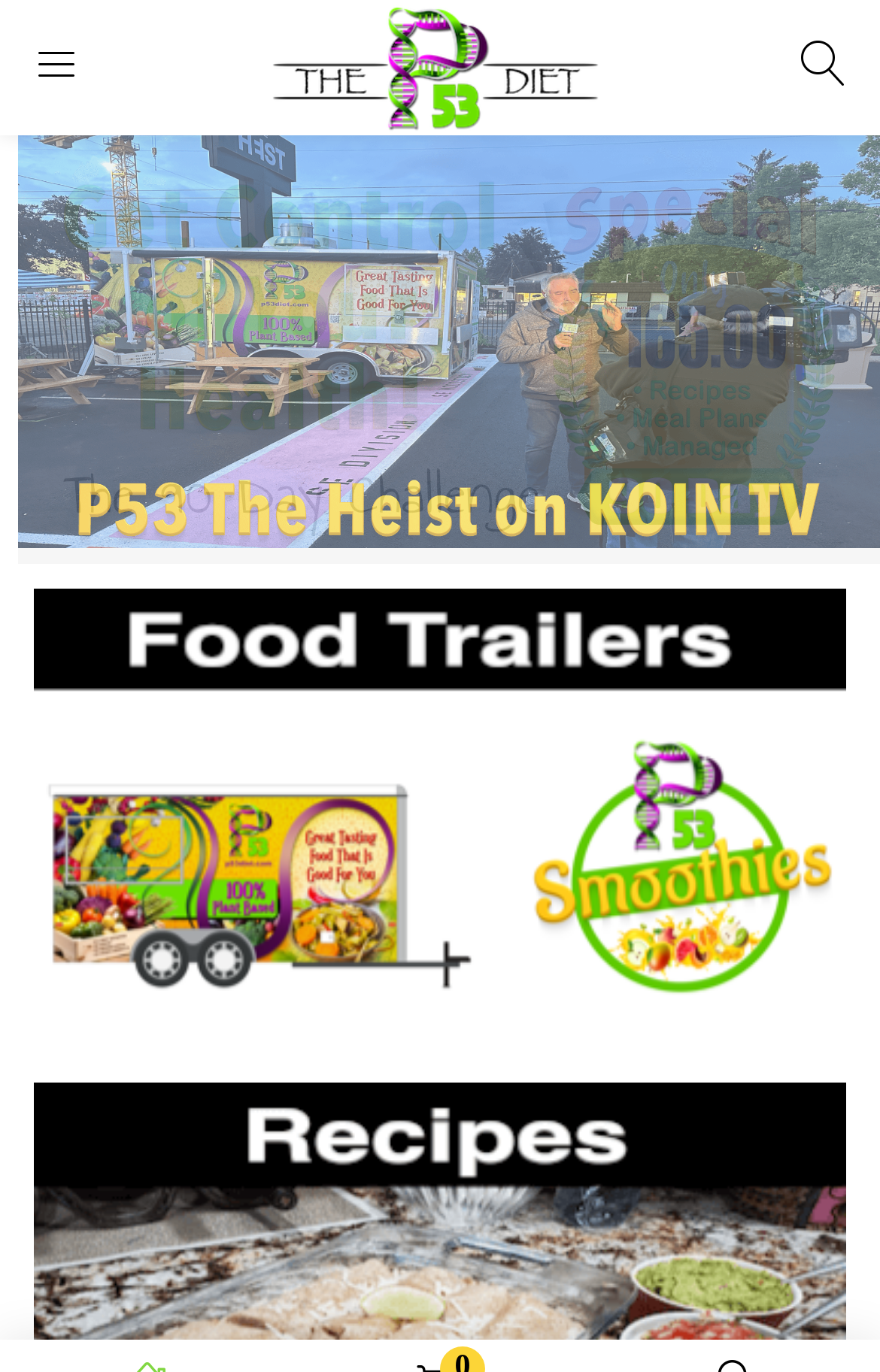Refer to the element description Your Donated Items and identify the corresponding bounding box in the screenshot. Format the coordinates as (top-left x, top-left y, bottom-right x, bottom-right y) with values in the range of 0 to 1.

None